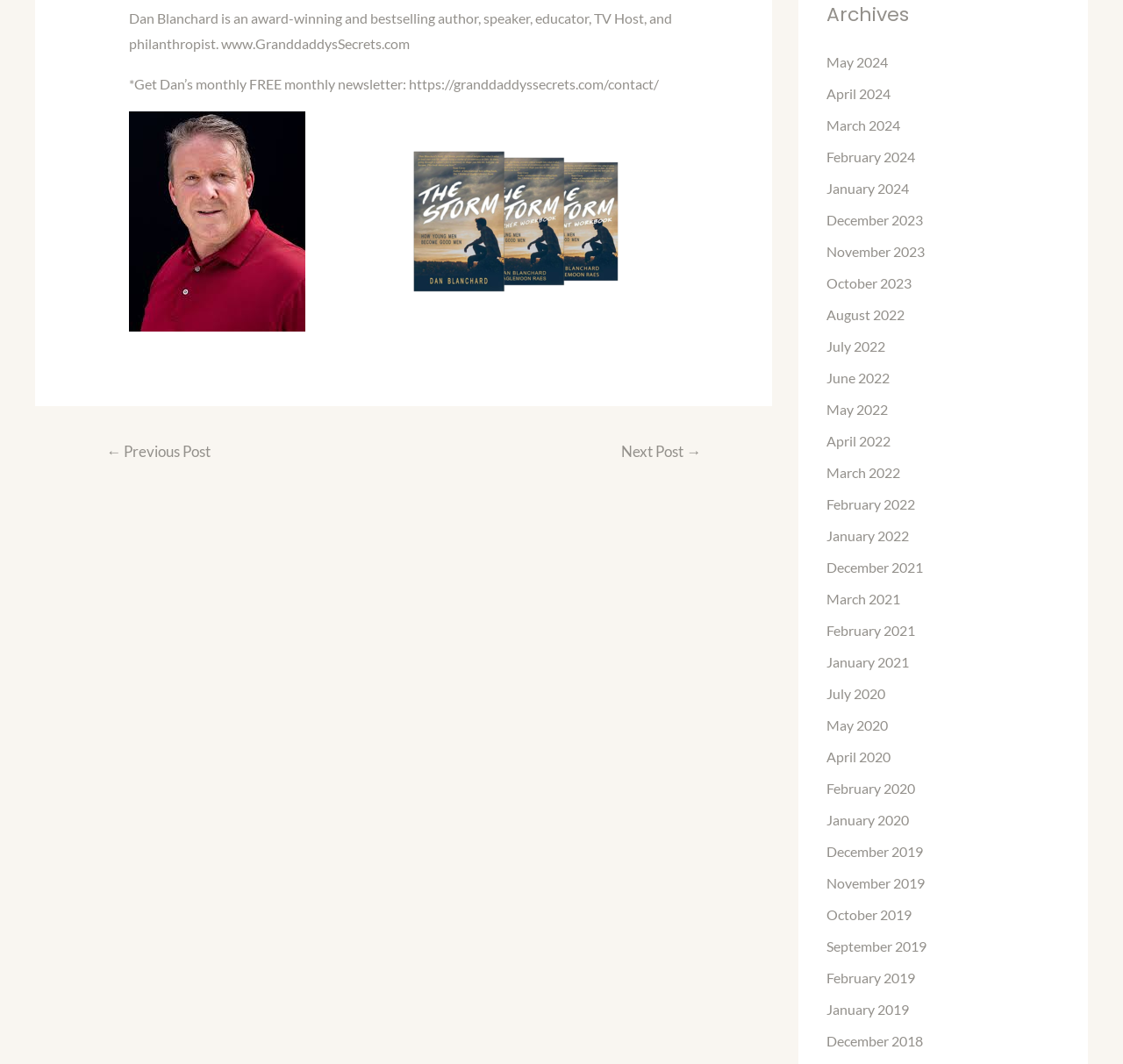Please determine the bounding box coordinates for the element with the description: "← Previous Post".

[0.074, 0.41, 0.207, 0.443]